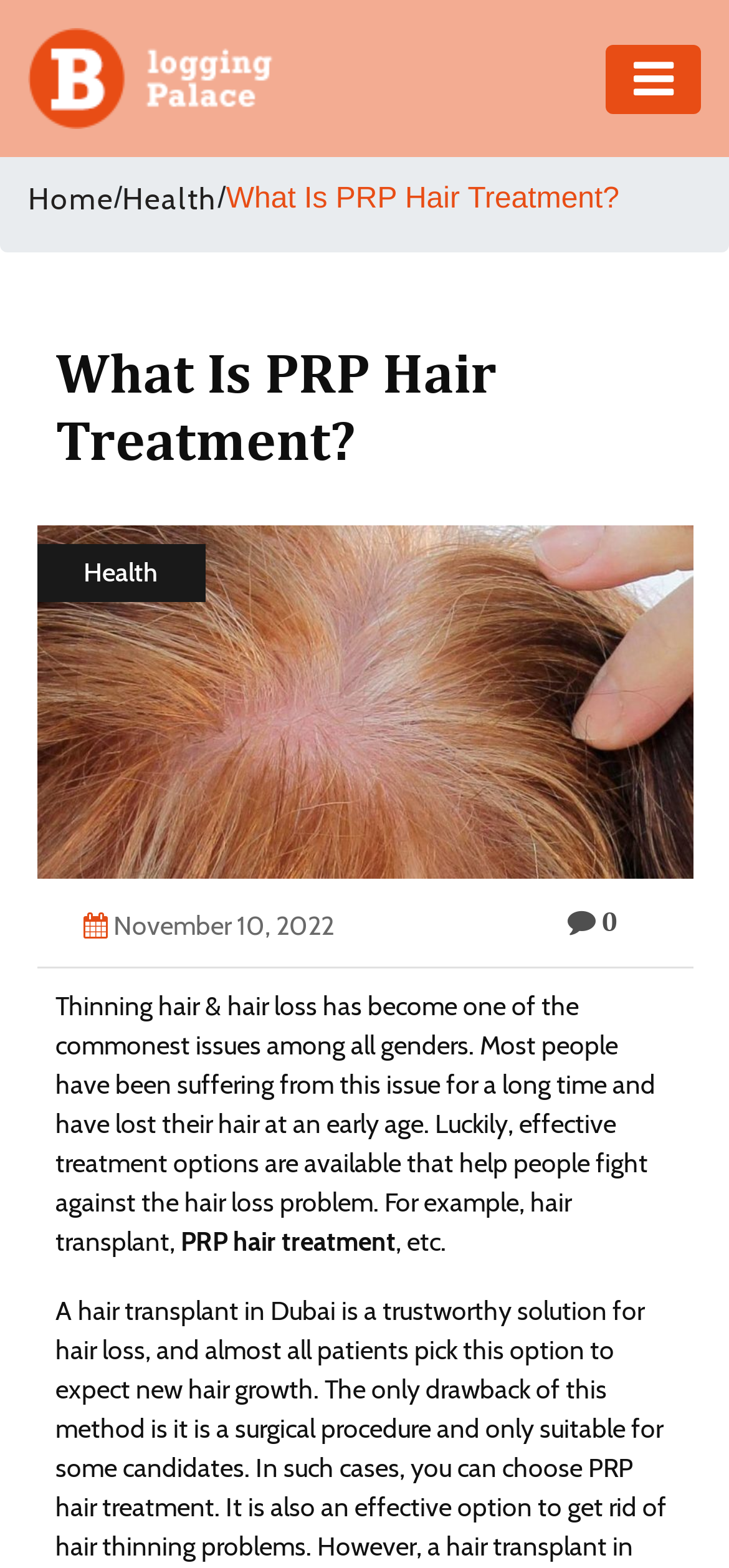Please identify the bounding box coordinates of where to click in order to follow the instruction: "read about PRP hair treatment".

[0.247, 0.781, 0.542, 0.802]